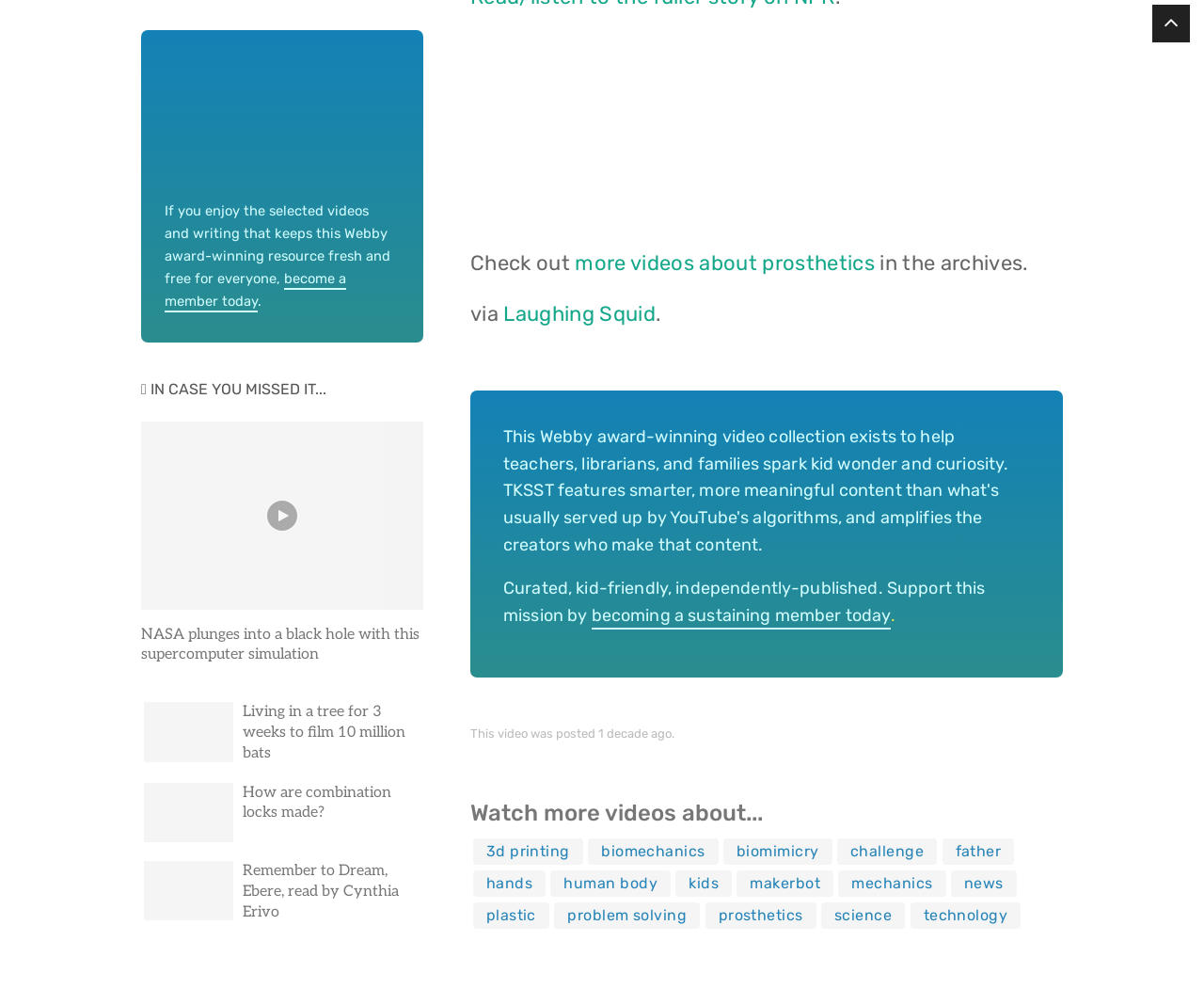For the element described, predict the bounding box coordinates as (top-left x, top-left y, bottom-right x, bottom-right y). All values should be between 0 and 1. Element description: Laughing Squid

[0.418, 0.3, 0.544, 0.325]